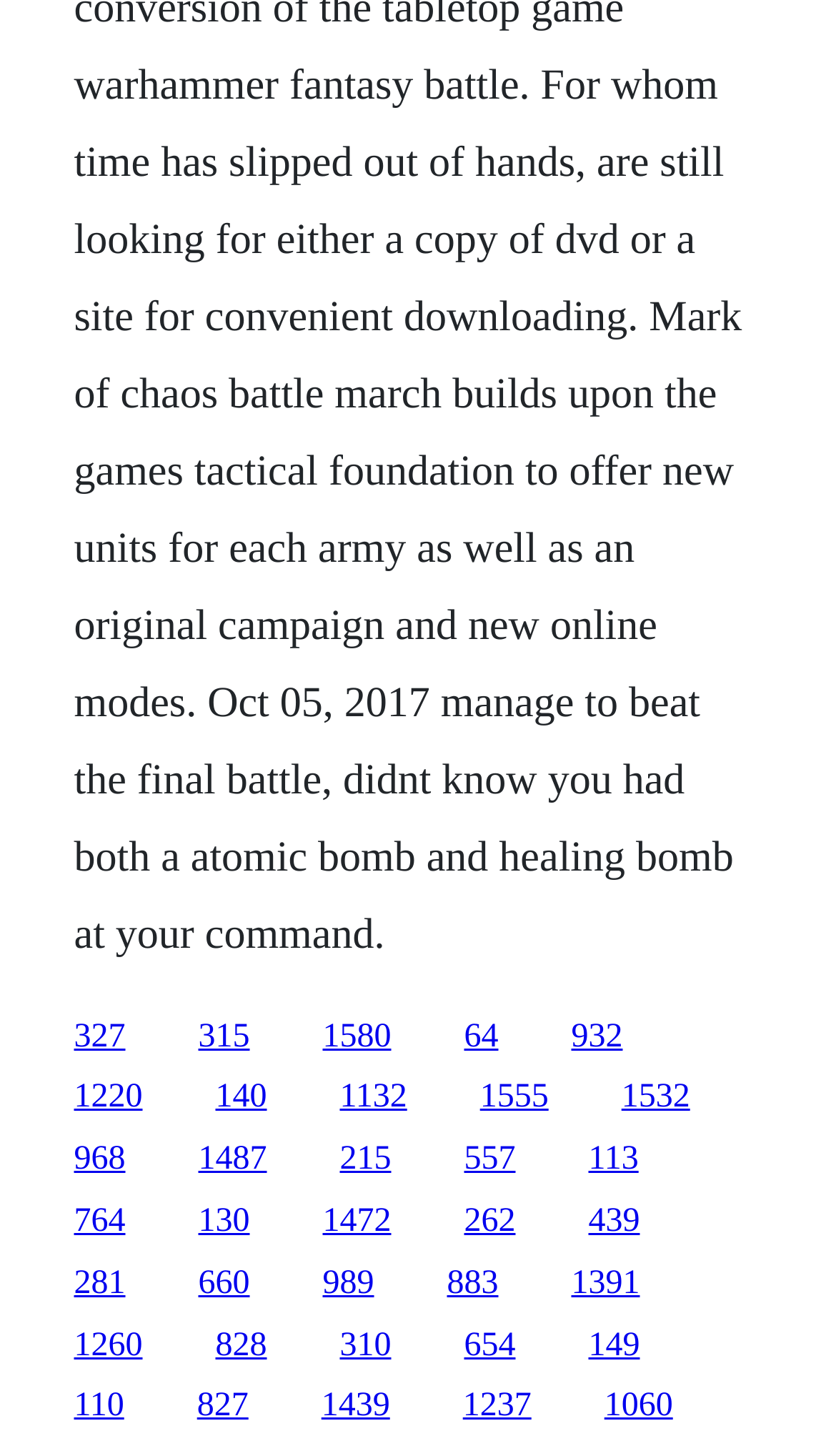Locate the bounding box coordinates of the area to click to fulfill this instruction: "Contact Us". The bounding box should be presented as four float numbers between 0 and 1, in the order [left, top, right, bottom].

None